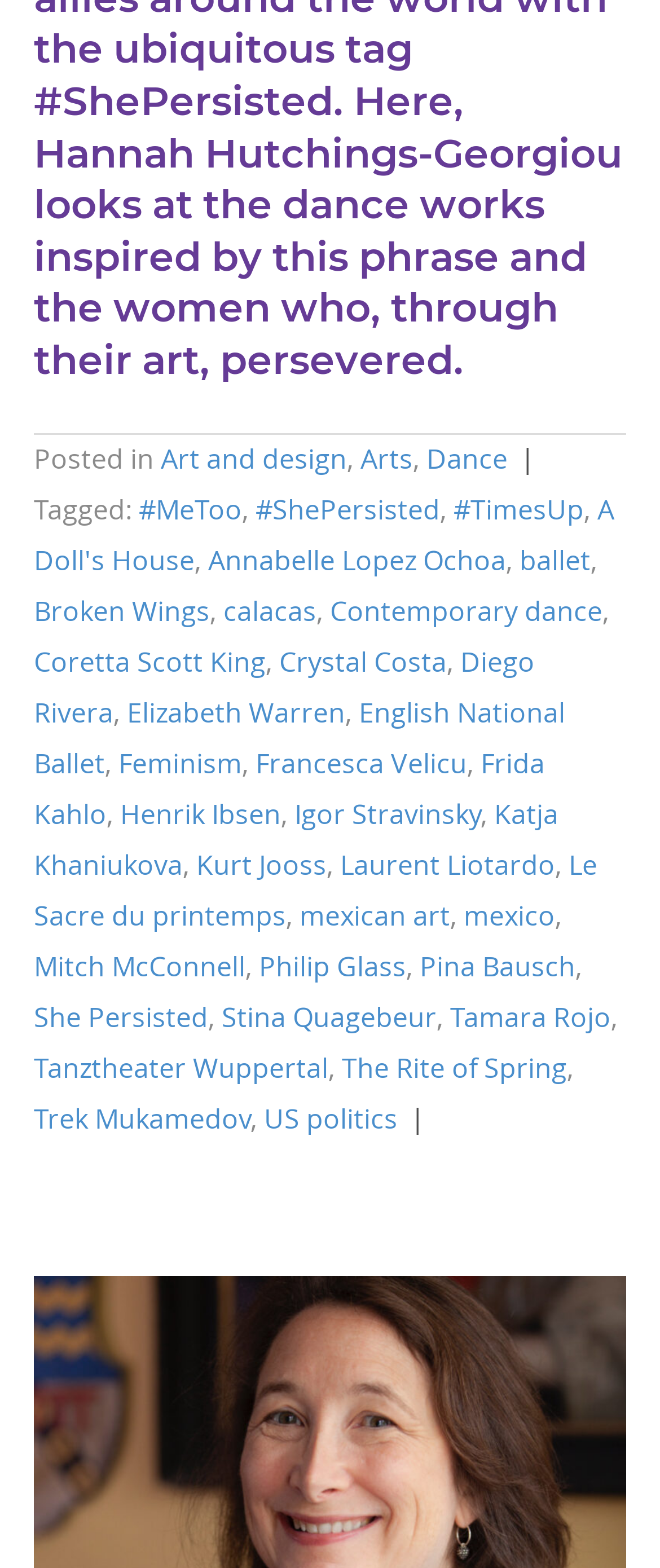How many commas are used in the footer?
Can you give a detailed and elaborate answer to the question?

Upon inspecting the footer section of the webpage, I counted a total of 14 commas used to separate the tags and categories listed. These commas are used to provide a clear and organized presentation of the content.